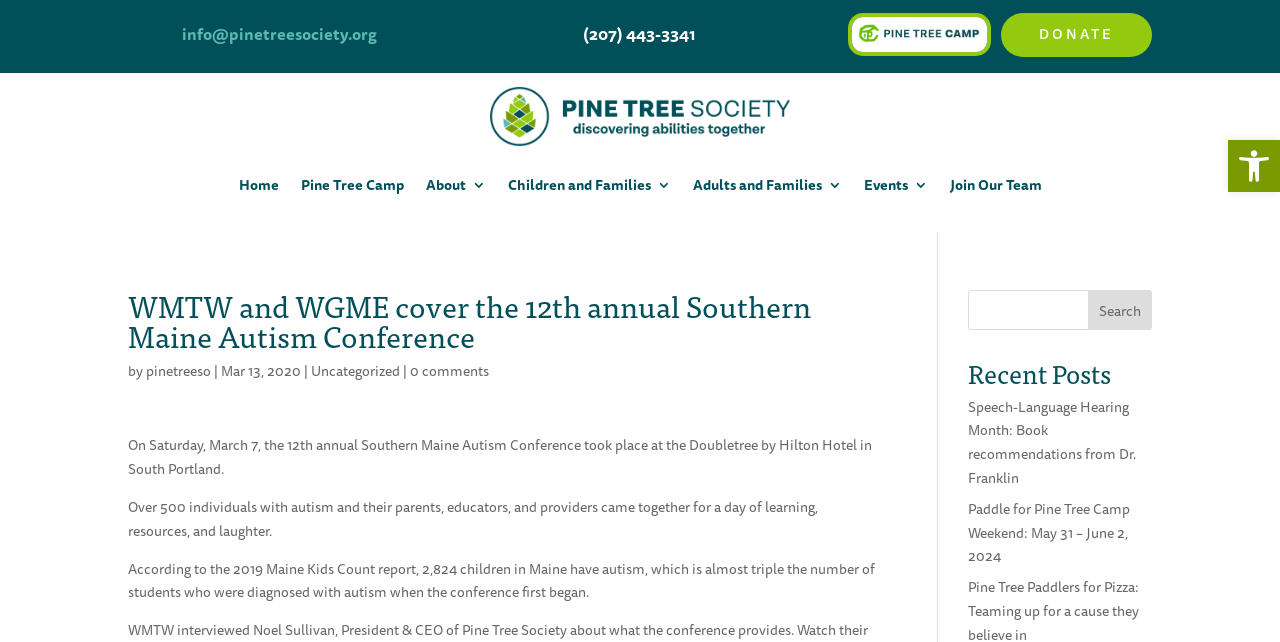What is the contact email of the organization?
Could you answer the question with a detailed and thorough explanation?

The contact information is provided on the webpage, which includes the email address 'info@pinetreesociety.org'.